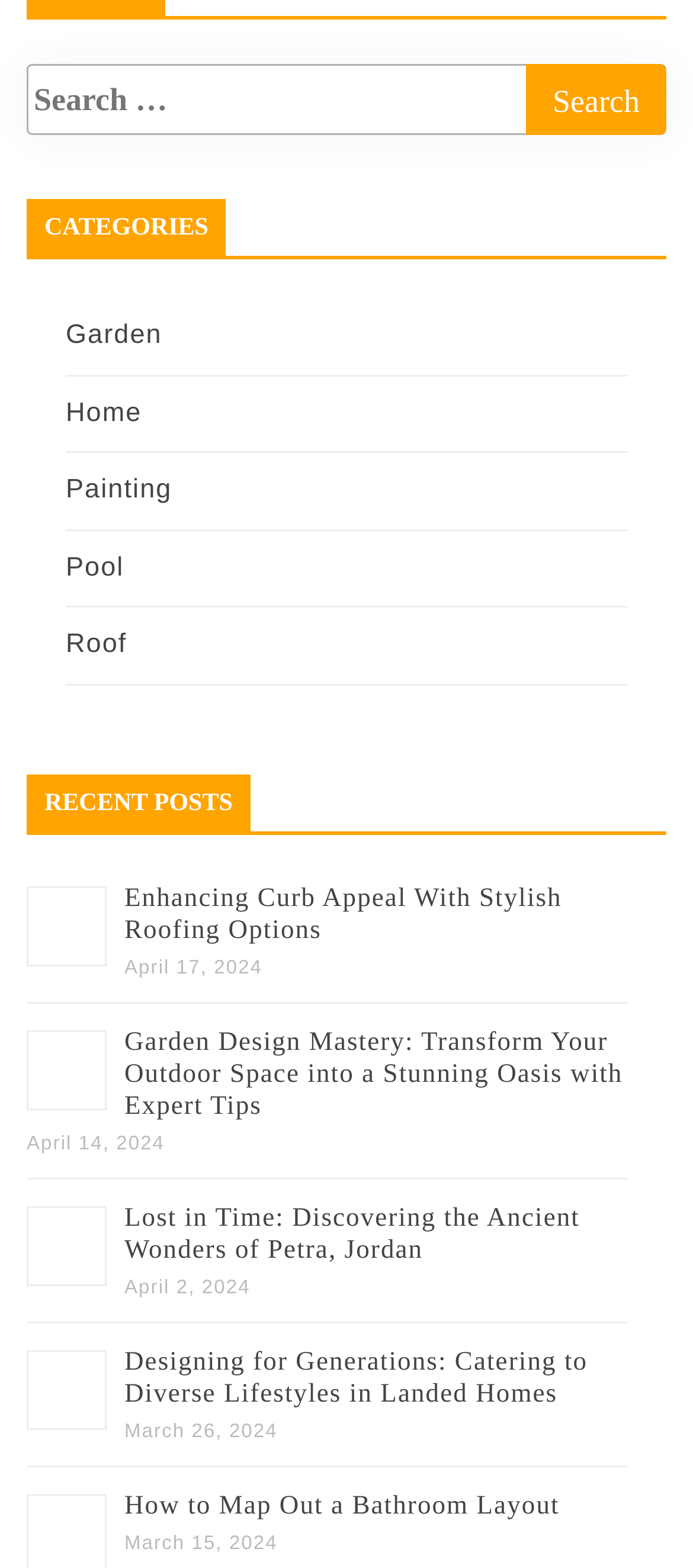Identify the bounding box coordinates of the element that should be clicked to fulfill this task: "Read the blog post 'A (nice) room of one’s own'". The coordinates should be provided as four float numbers between 0 and 1, i.e., [left, top, right, bottom].

None